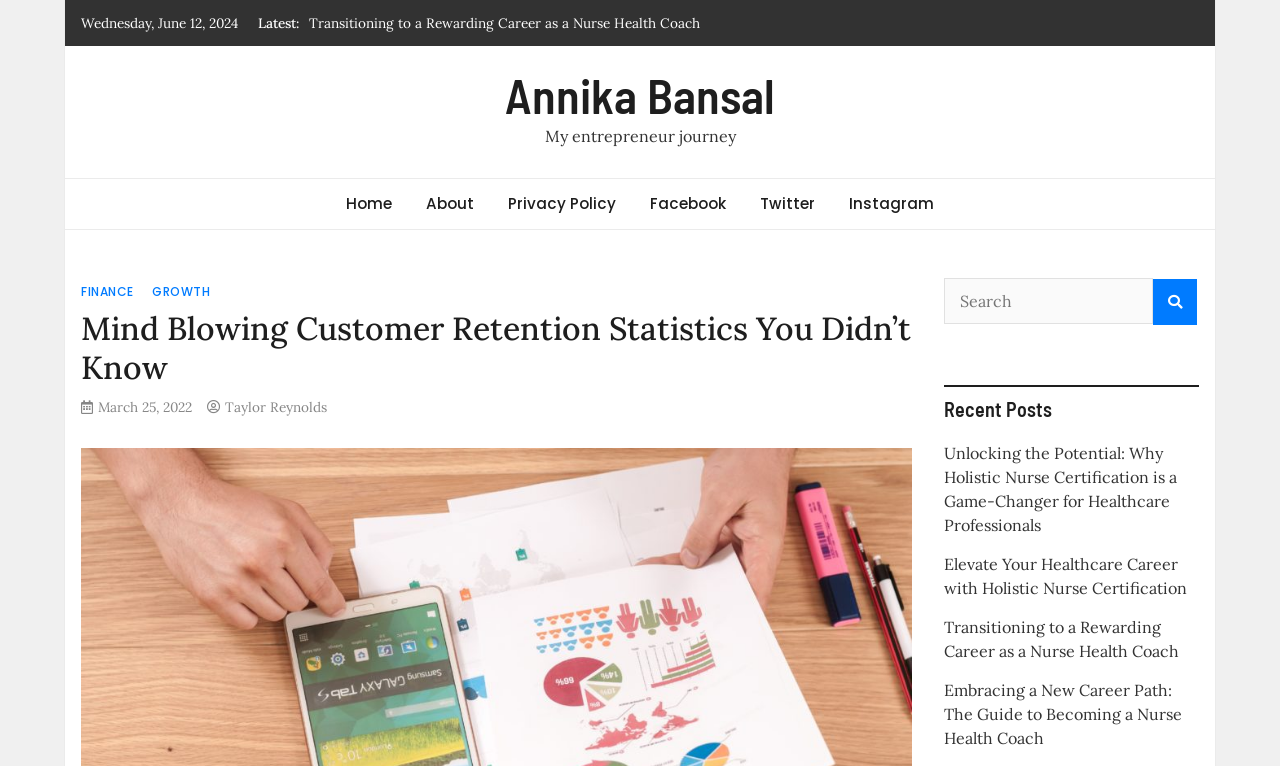Determine the bounding box coordinates of the element that should be clicked to execute the following command: "Explore the 'FINANCE' category".

[0.063, 0.37, 0.104, 0.393]